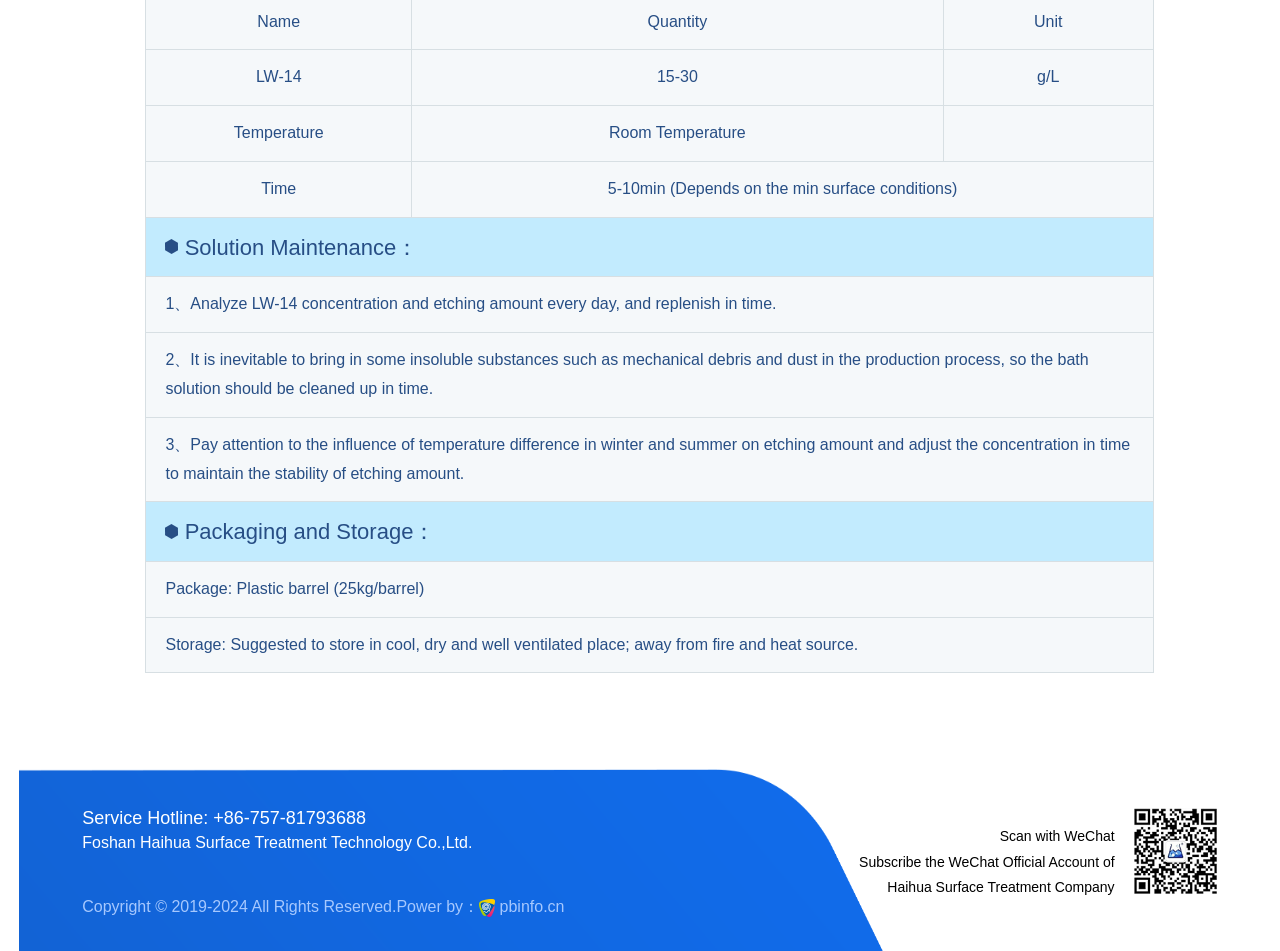Please give a succinct answer using a single word or phrase:
What is the purpose of analyzing LW-14 concentration and etching amount?

To replenish in time